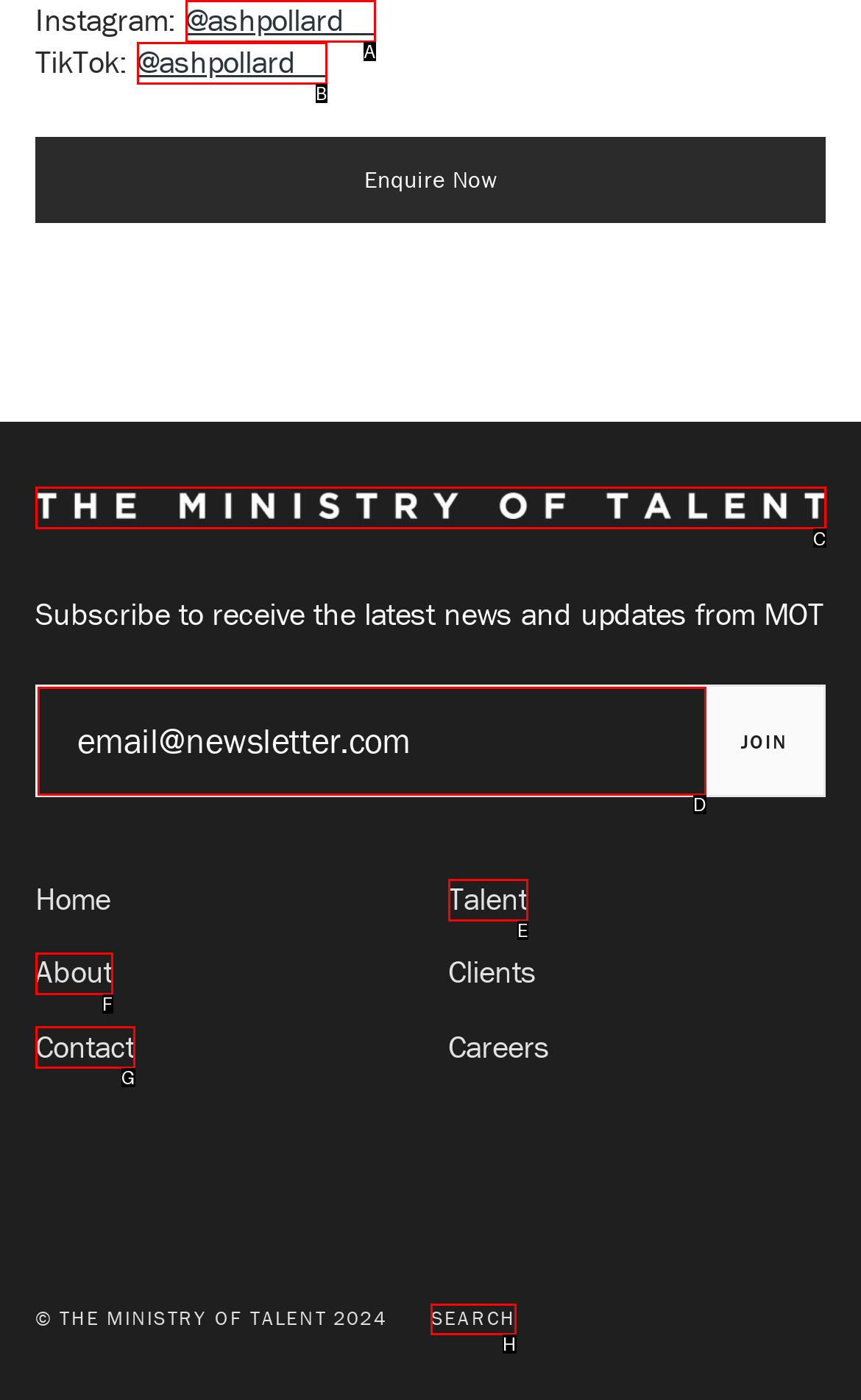Choose the letter of the option you need to click to Subscribe to the newsletter. Answer with the letter only.

D